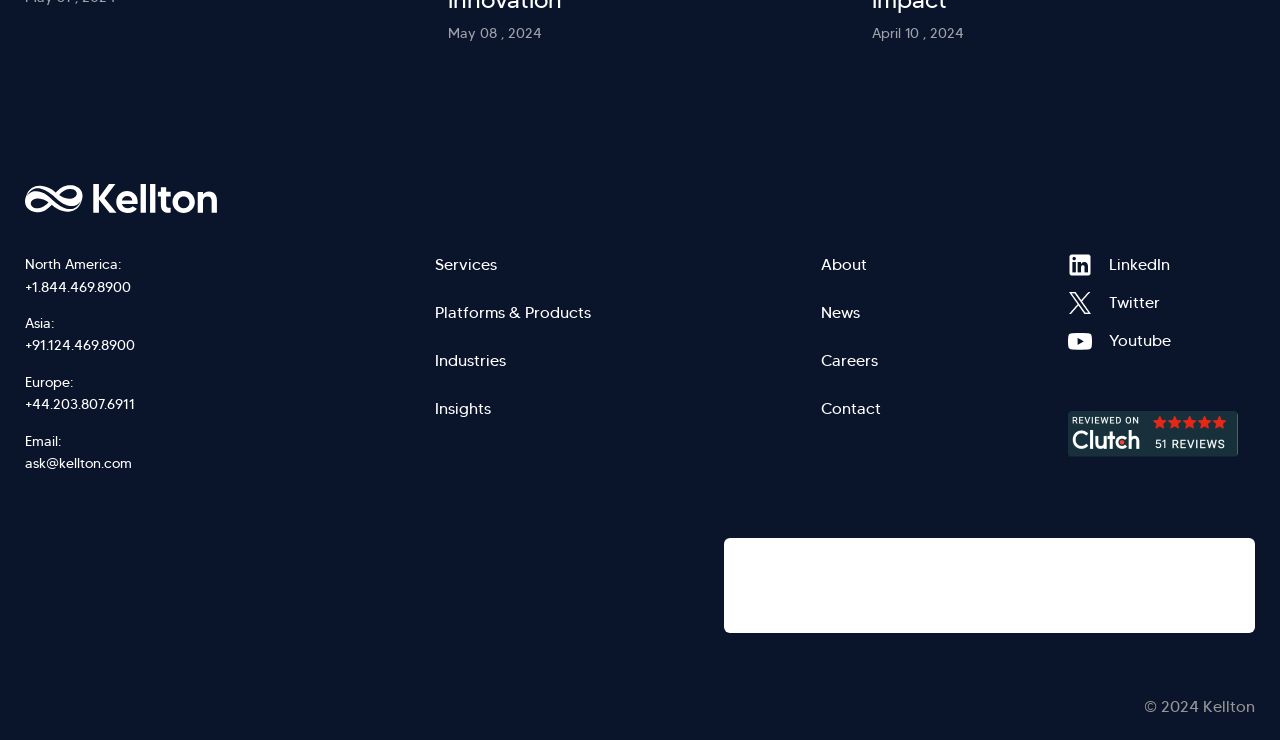Find the bounding box coordinates of the element to click in order to complete the given instruction: "Go to About page."

[0.642, 0.345, 0.677, 0.371]